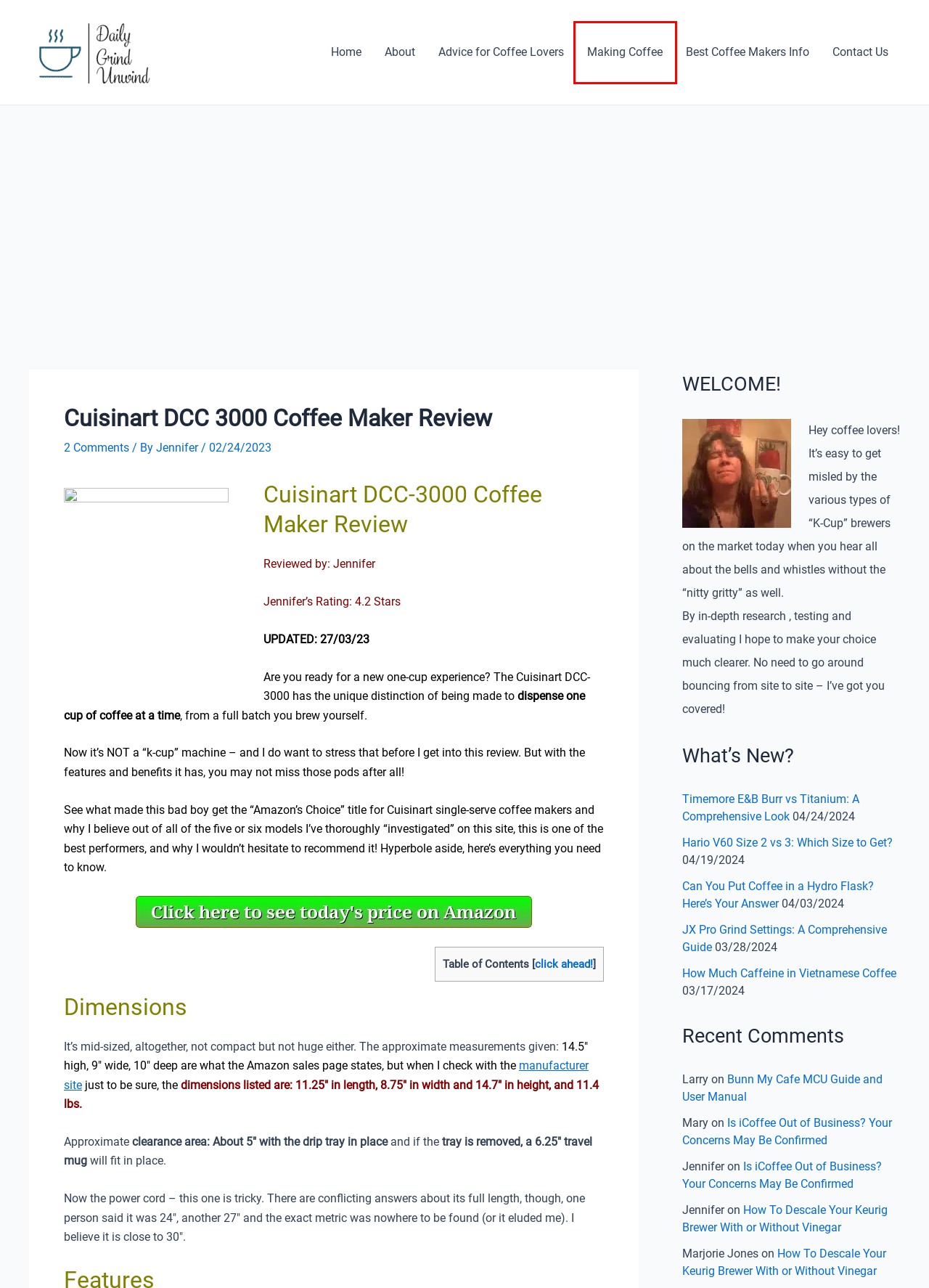You are looking at a screenshot of a webpage with a red bounding box around an element. Determine the best matching webpage description for the new webpage resulting from clicking the element in the red bounding box. Here are the descriptions:
A. Making Coffee | Daily Grind Unwind☕️
B. Contact Us | Daily Grind Unwind☕️
C. How To Descale Your Keurig Brewer With or Without Vinegar
D. My Bunn MCU Review | Daily Grind Unwind☕️
E. Hario V60 Size 2 vs 3: Which Size to Get? |
F. Advice for Coffee Lovers | Daily Grind Unwind☕️
G. About | Daily Grind Unwind☕️
H. How Much Caffeine in Vietnamese Coffee |

A